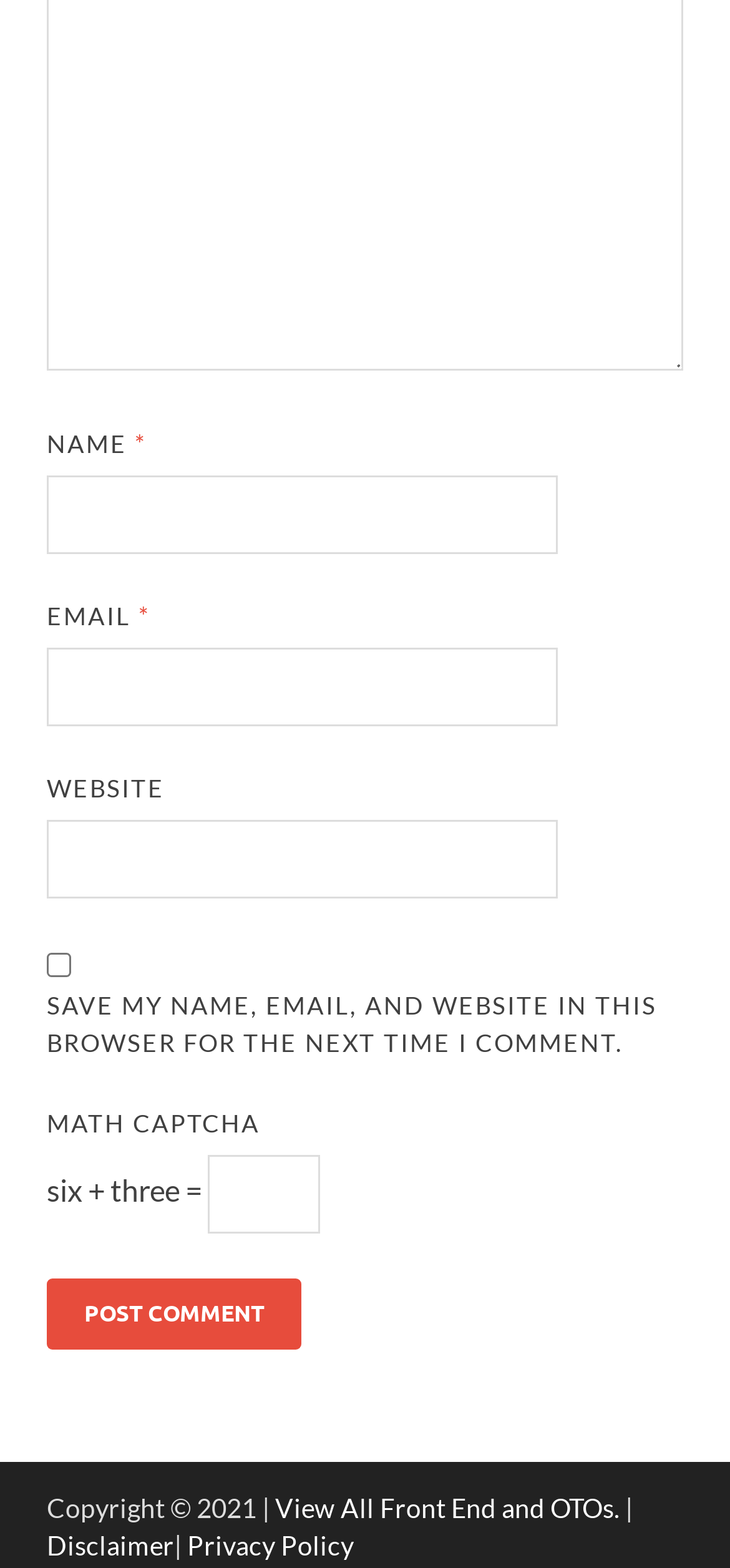Locate the bounding box coordinates of the element that should be clicked to fulfill the instruction: "Solve the math captcha".

[0.285, 0.737, 0.438, 0.787]